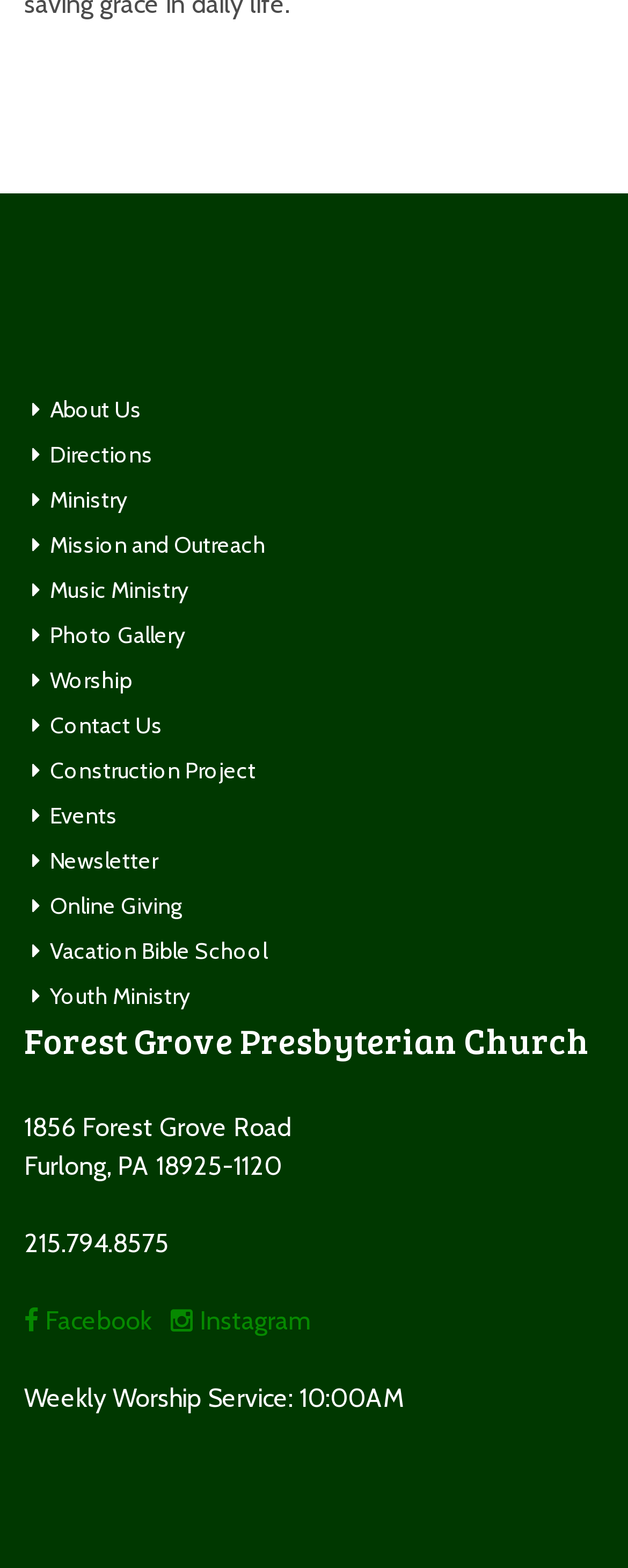Look at the image and write a detailed answer to the question: 
What is the address of the church?

The address of the church can be found in the static text elements with the text '1856 Forest Grove Road' and 'Furlong, PA 18925-1120' located below the church's name.